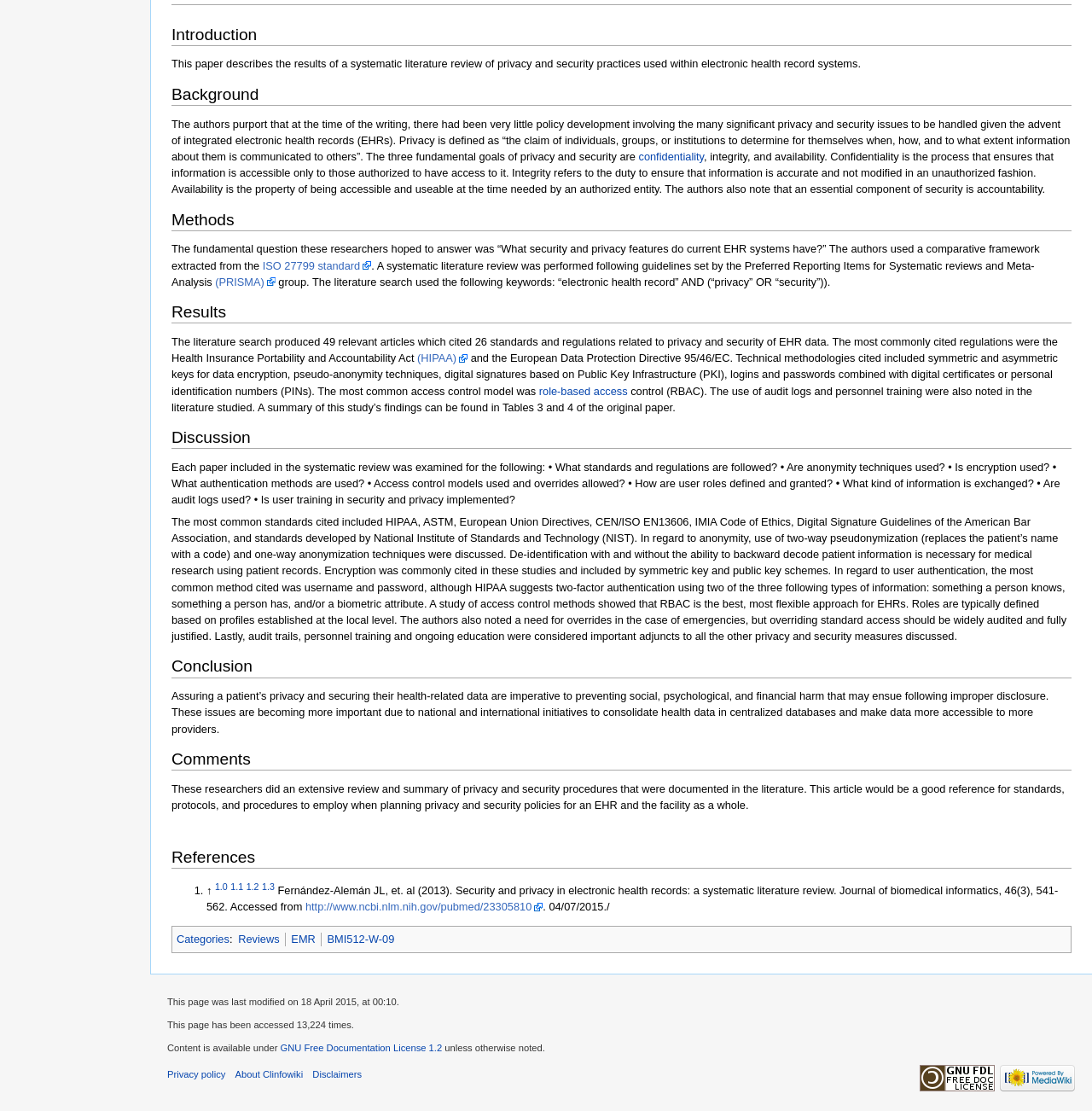Based on the image, please respond to the question with as much detail as possible:
What is the name of the standard cited for data encryption?

The text mentions that the authors used a comparative framework extracted from the ISO 27799 standard, which is a standard cited for data encryption in EHR systems.